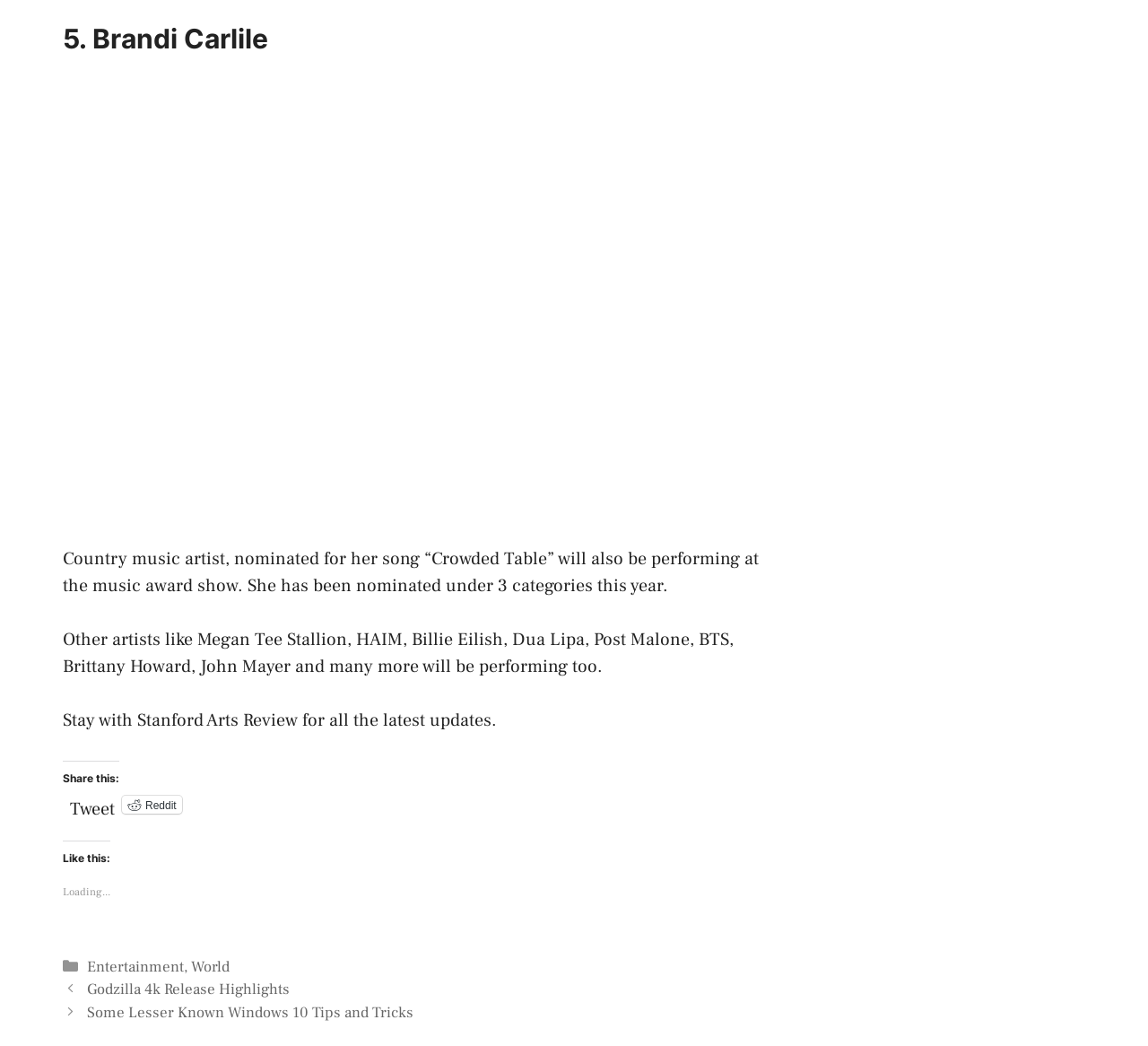Provide a one-word or brief phrase answer to the question:
What is the name of the website that provides the latest updates?

Stanford Arts Review